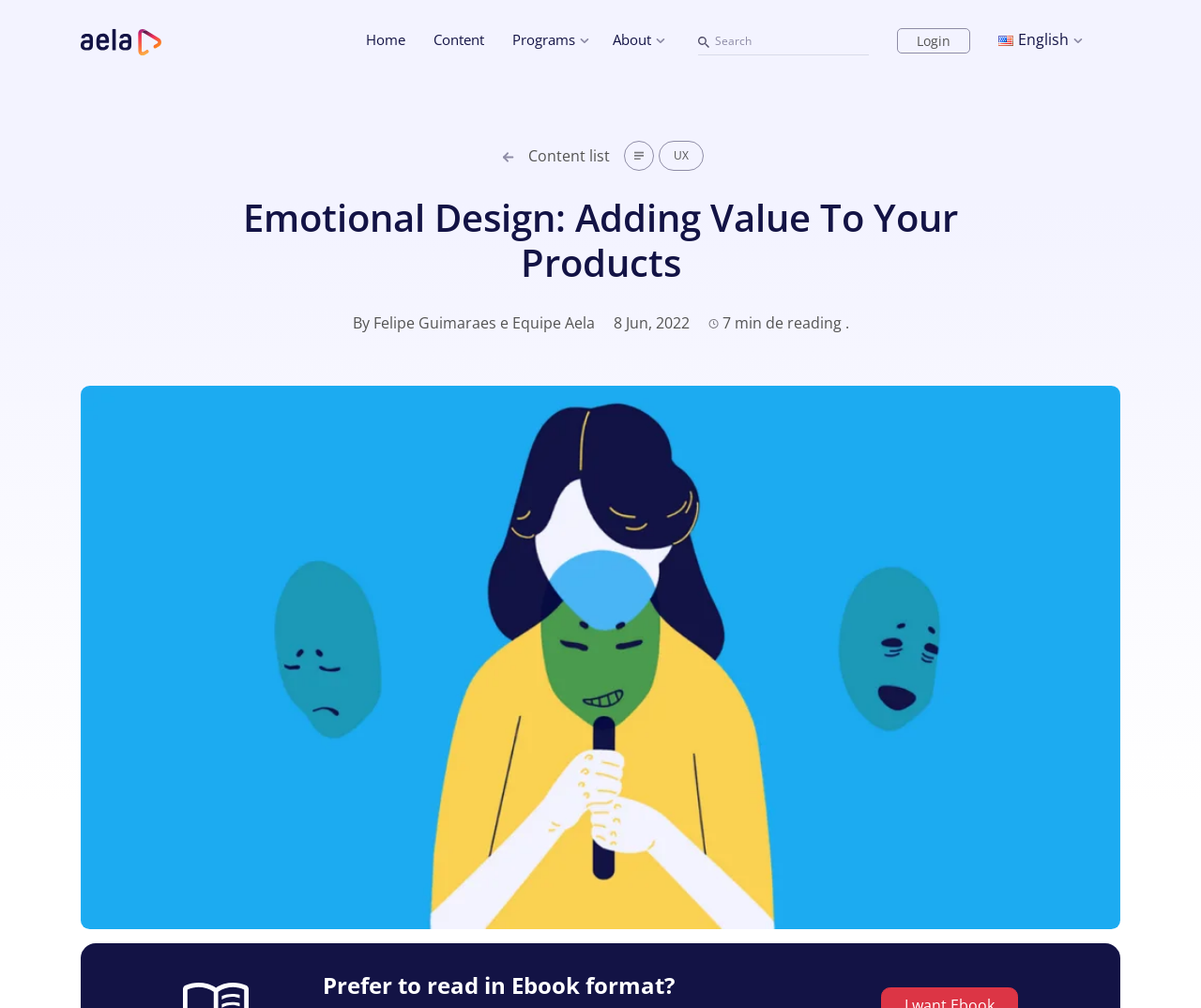Please provide the bounding box coordinates for the element that needs to be clicked to perform the following instruction: "search for a topic". The coordinates should be given as four float numbers between 0 and 1, i.e., [left, top, right, bottom].

[0.581, 0.028, 0.723, 0.054]